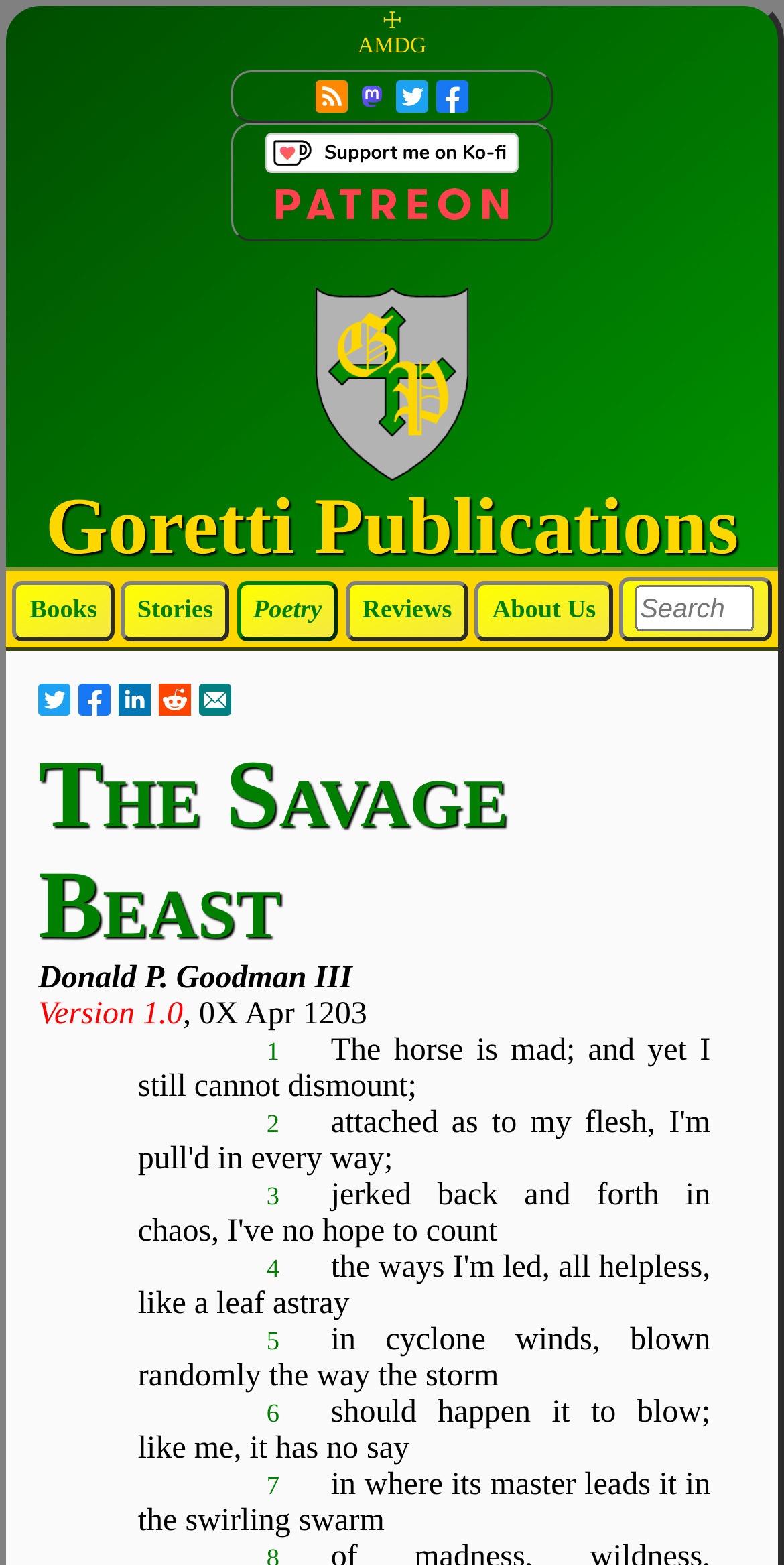Using the provided element description: "Books", determine the bounding box coordinates of the corresponding UI element in the screenshot.

[0.038, 0.377, 0.124, 0.404]